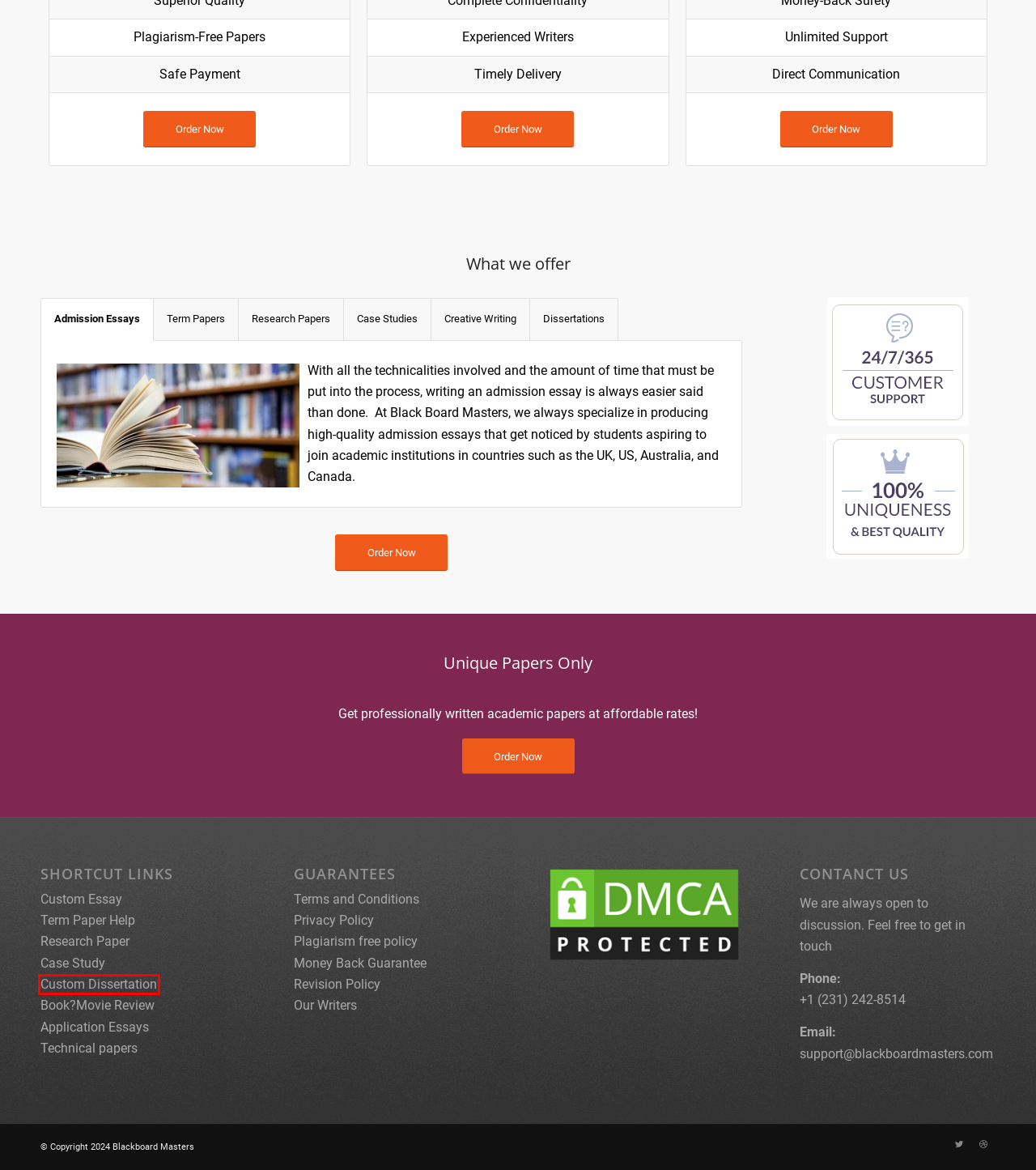You have a screenshot of a webpage with a red bounding box around an element. Choose the best matching webpage description that would appear after clicking the highlighted element. Here are the candidates:
A. Money Back Guarantee - Blackboard Masters
B. Custom Dissertation - Blackboard Masters
C. Kriesi | Dribbble
D. Term Paper Help - Blackboard Masters
E. Custom Research Paper - Blackboard Masters
F. Terms and Conditions - Blackboard Masters
G. Privacy Policy - Blackboard Masters
H. Case Study Help - Blackboard Masters

B